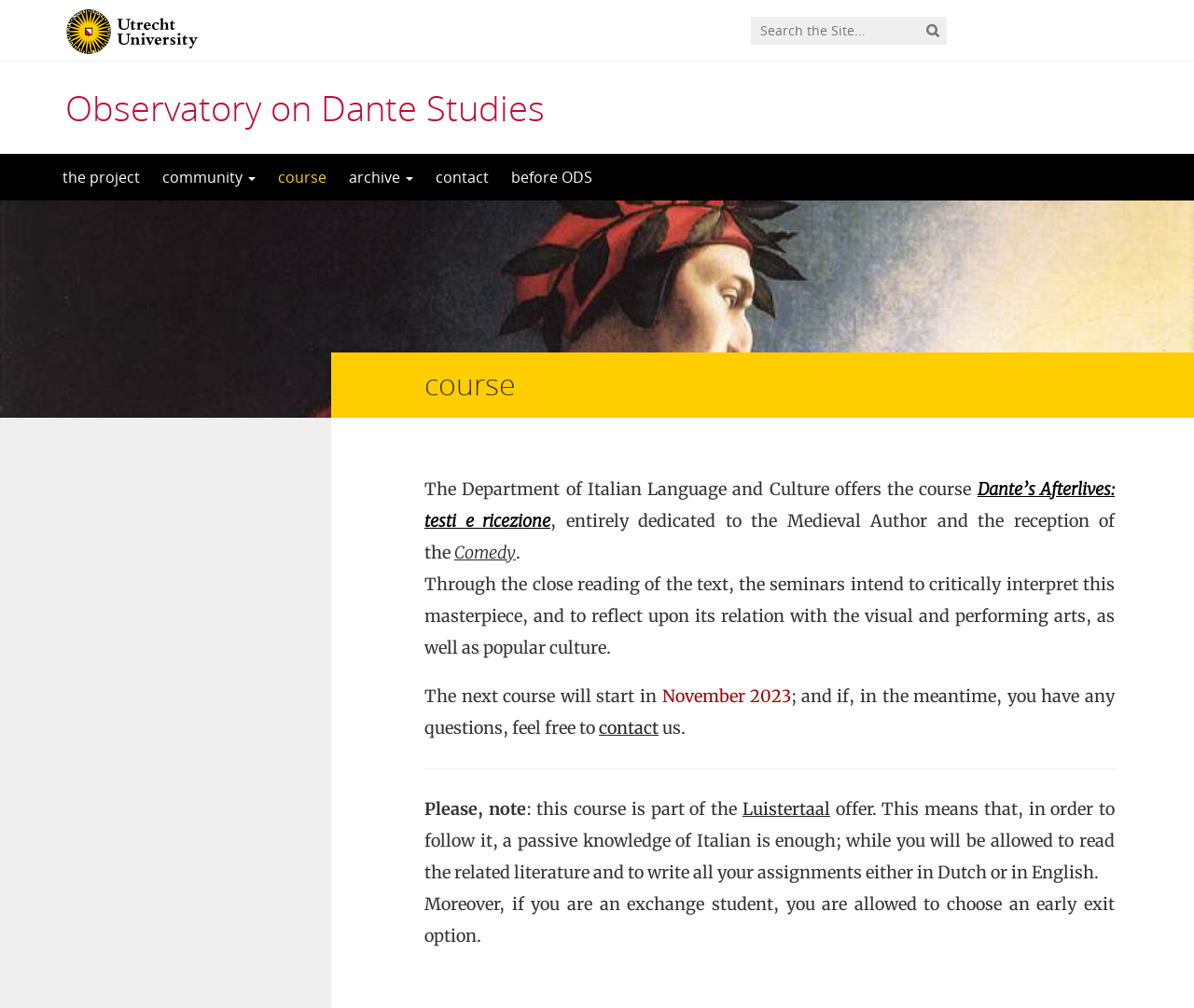Please specify the bounding box coordinates of the clickable region to carry out the following instruction: "learn more about Dante’s Afterlives: testi e ricezione". The coordinates should be four float numbers between 0 and 1, in the format [left, top, right, bottom].

[0.355, 0.475, 0.934, 0.527]